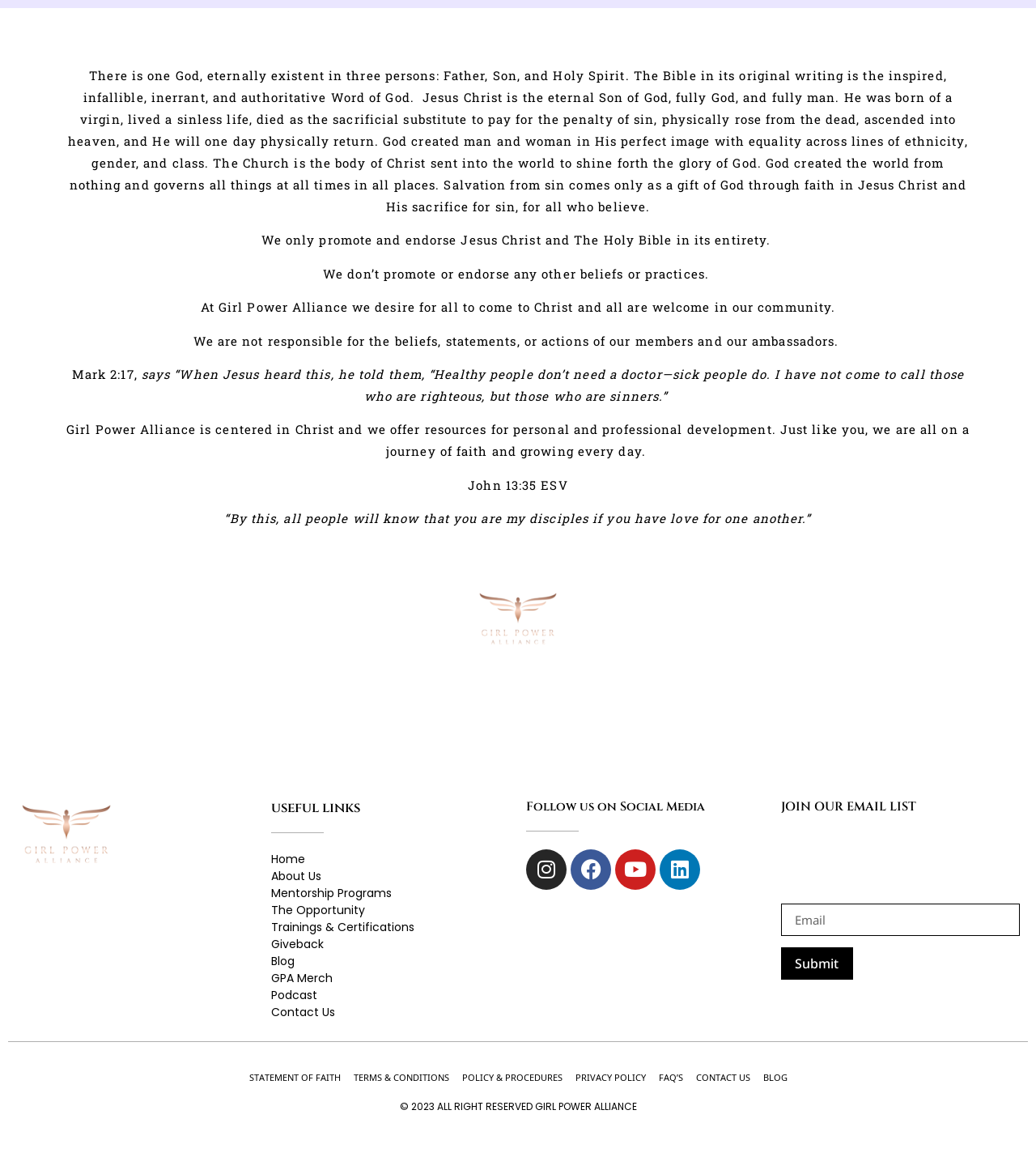Using the given description, provide the bounding box coordinates formatted as (top-left x, top-left y, bottom-right x, bottom-right y), with all values being floating point numbers between 0 and 1. Description: GPA Merch

[0.262, 0.826, 0.492, 0.84]